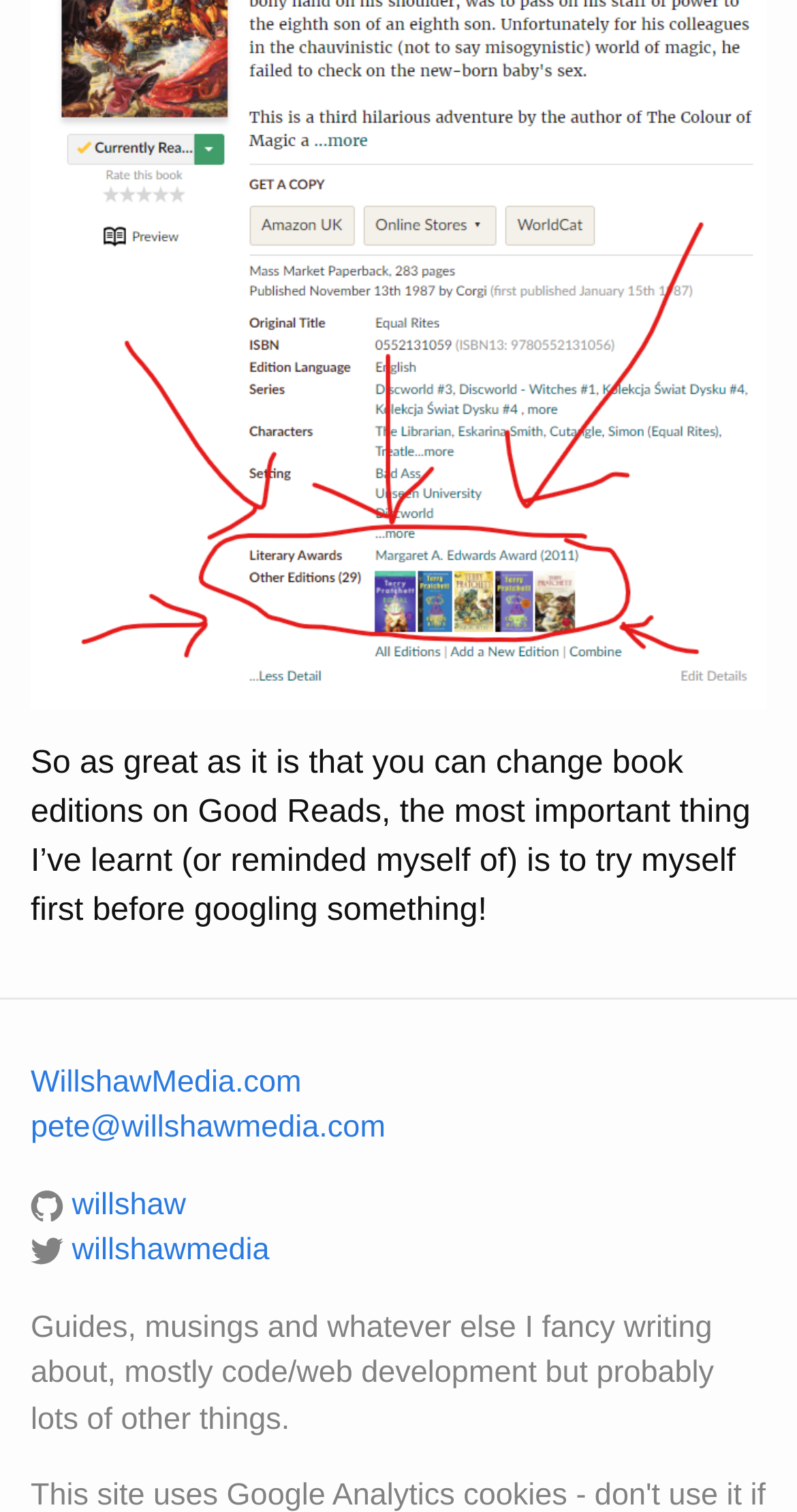What is the topic of the author's writings?
Please provide a detailed and thorough answer to the question.

The author mentions in the StaticText element with bounding box coordinates [0.038, 0.867, 0.896, 0.95] that they write about guides, musings, and whatever else they fancy, mostly code/web development but probably lots of other things.